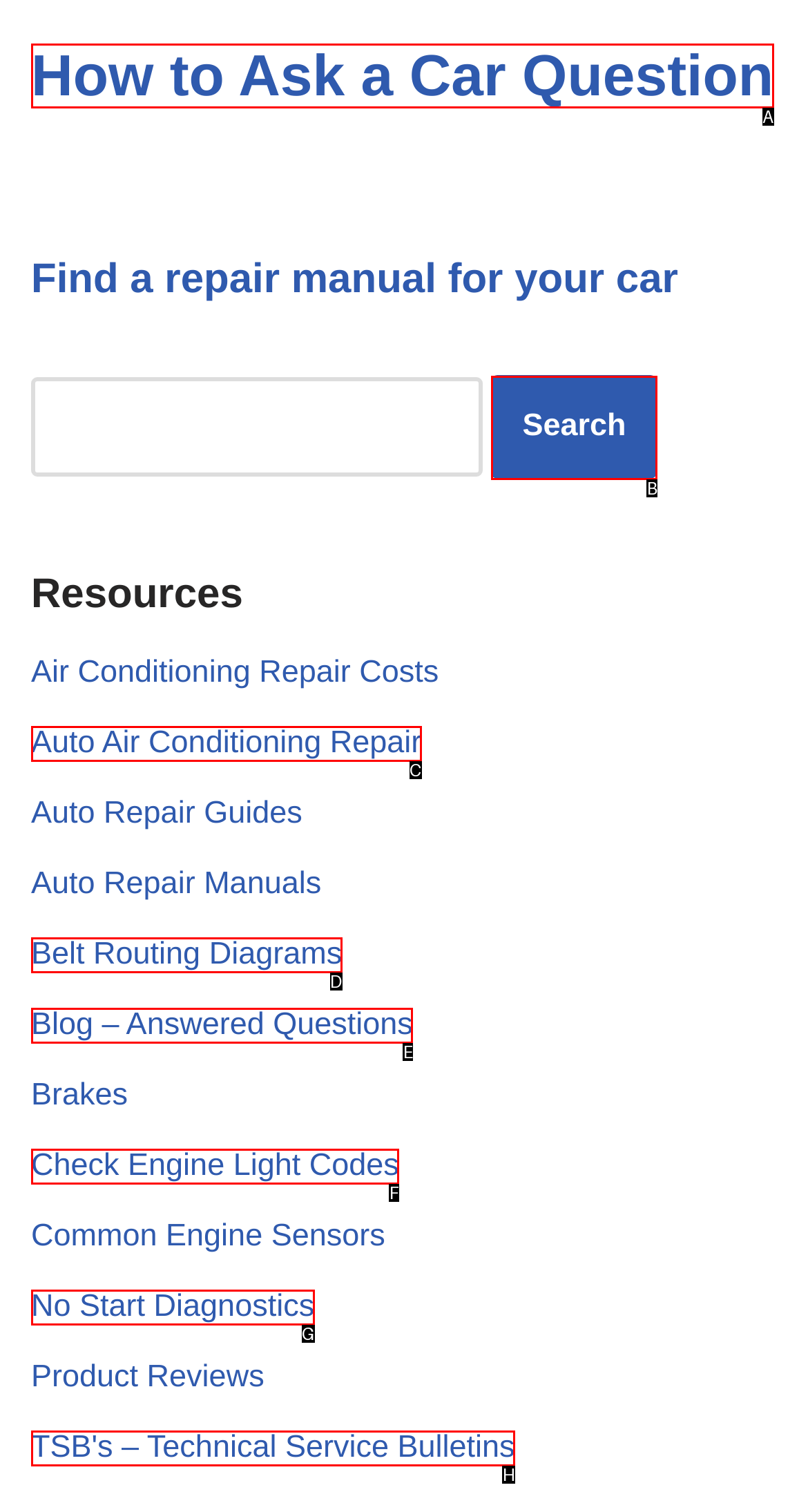Using the description: Check Engine Light Codes, find the HTML element that matches it. Answer with the letter of the chosen option.

F